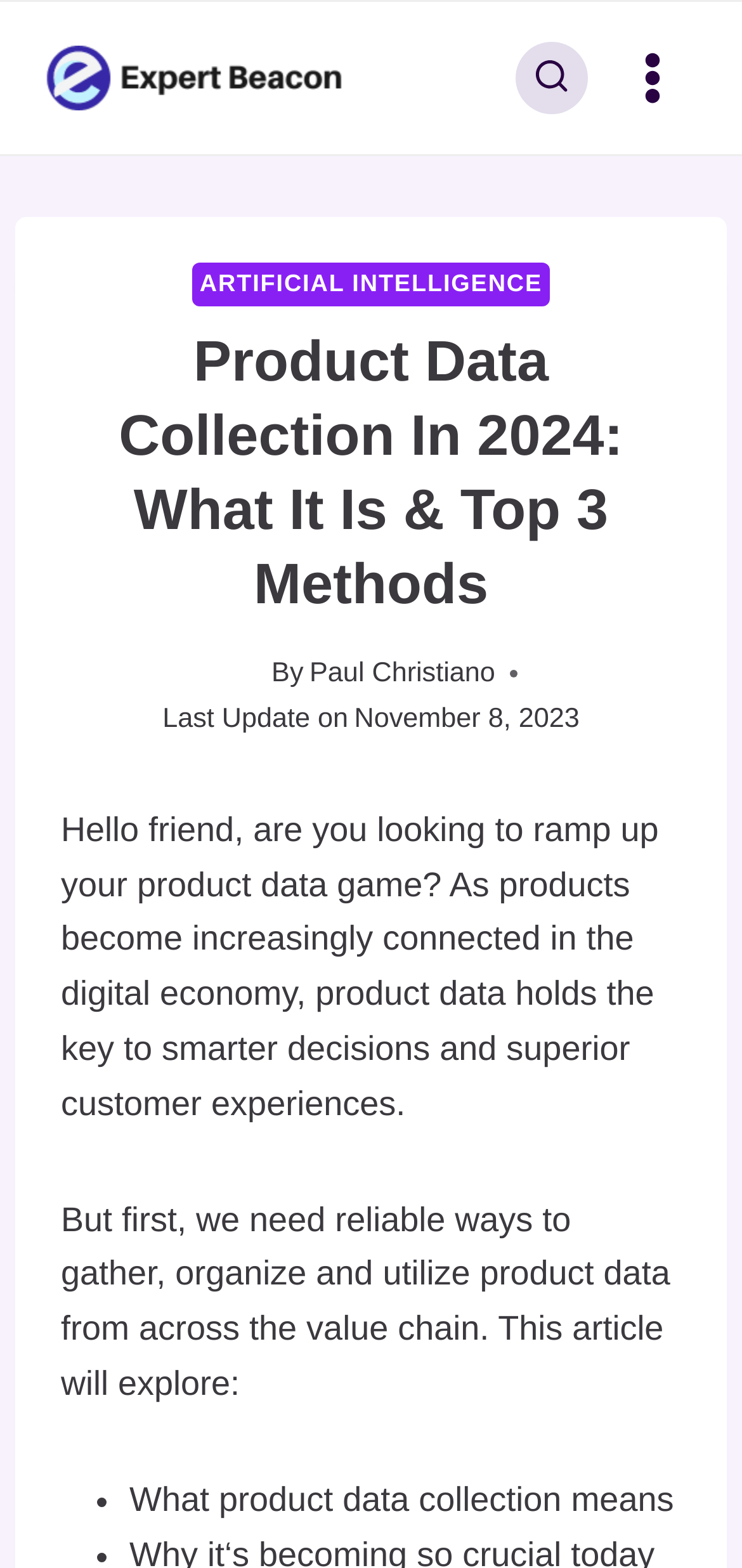What is the first point discussed in the article?
Please answer the question with a single word or phrase, referencing the image.

What product data collection means